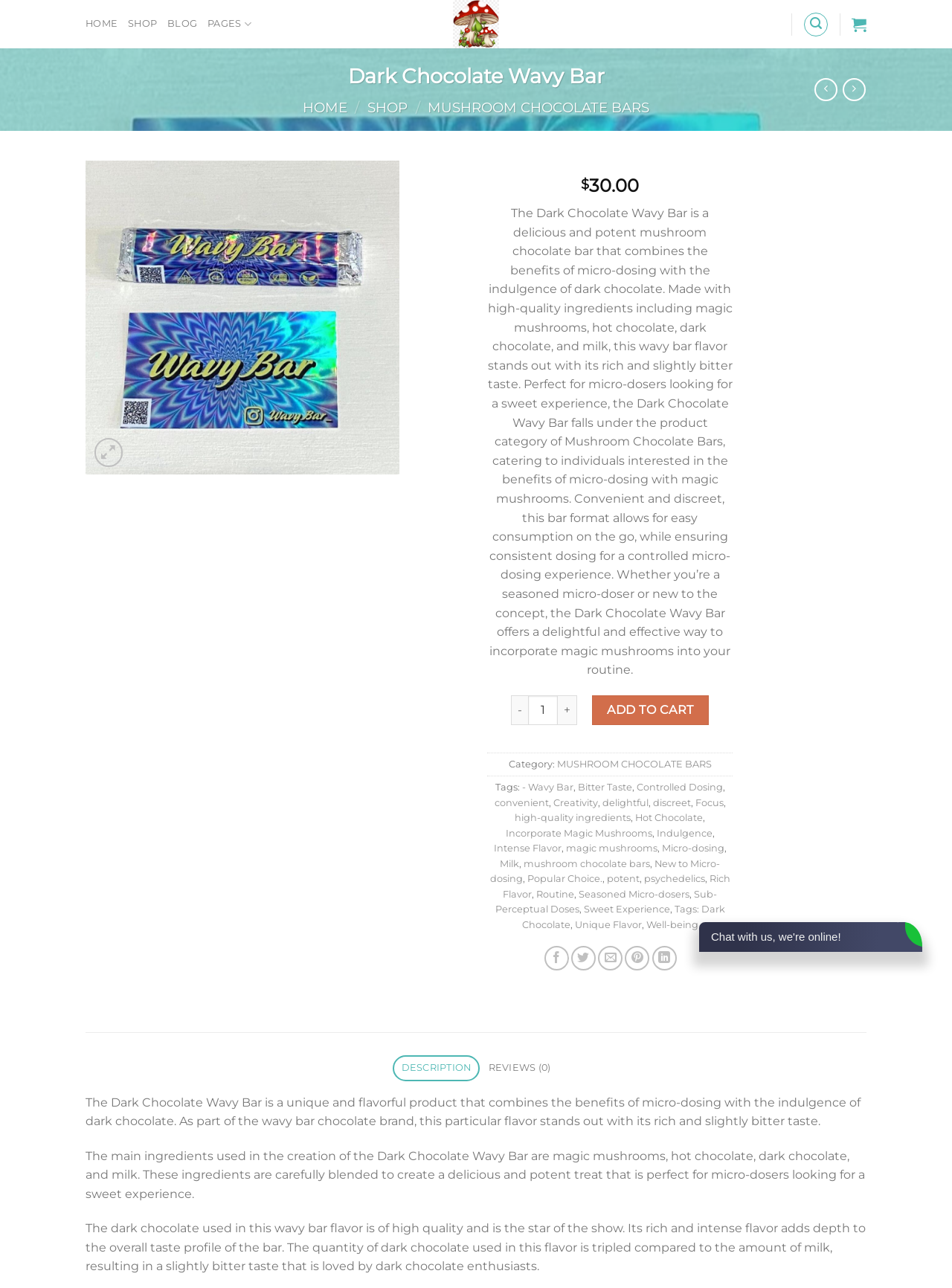Determine the bounding box coordinates of the region to click in order to accomplish the following instruction: "Read the latest information about unleashing business potential". Provide the coordinates as four float numbers between 0 and 1, specifically [left, top, right, bottom].

None